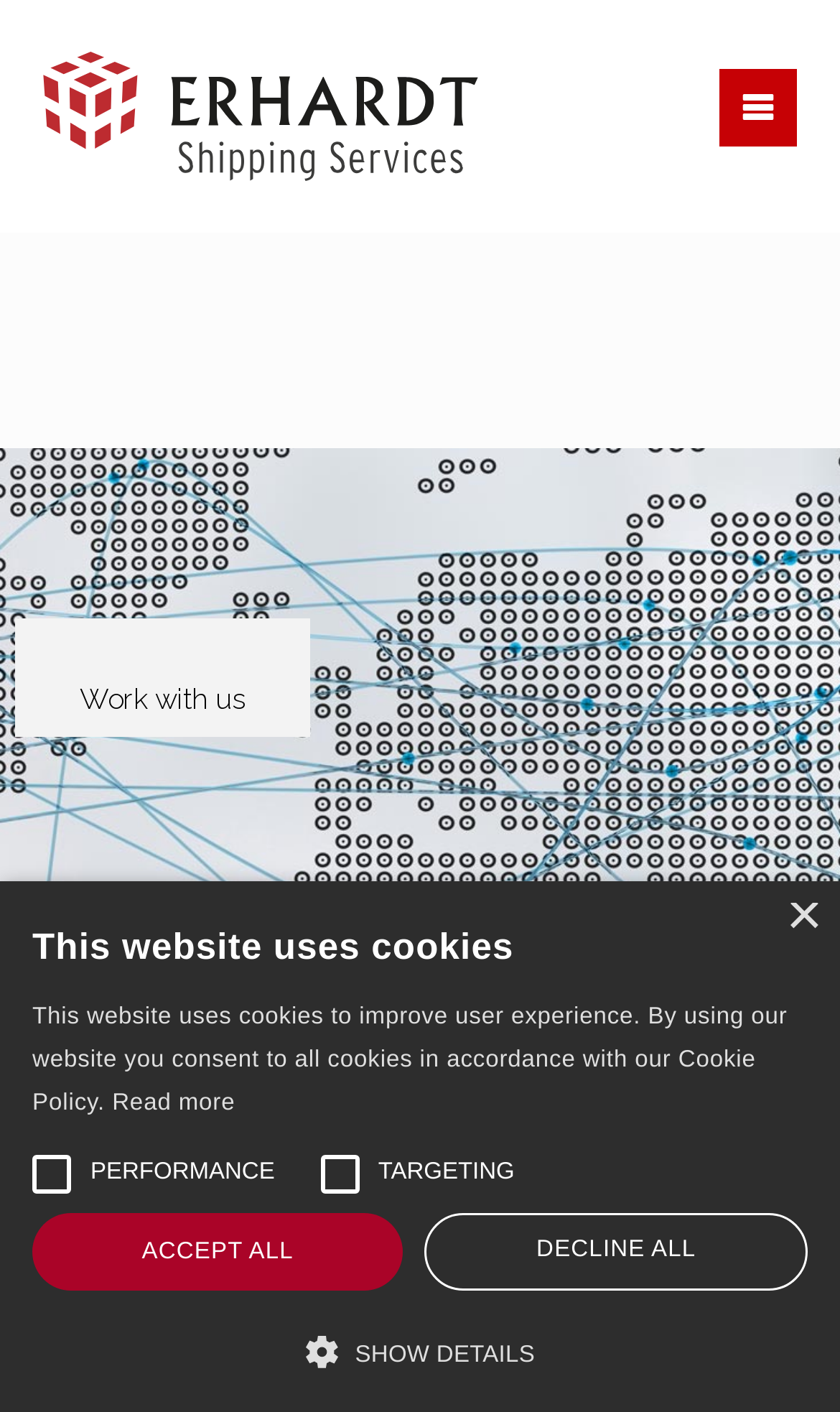Pinpoint the bounding box coordinates of the clickable area necessary to execute the following instruction: "Click the Erhardt Shipping Services link". The coordinates should be given as four float numbers between 0 and 1, namely [left, top, right, bottom].

[0.051, 0.063, 0.57, 0.095]